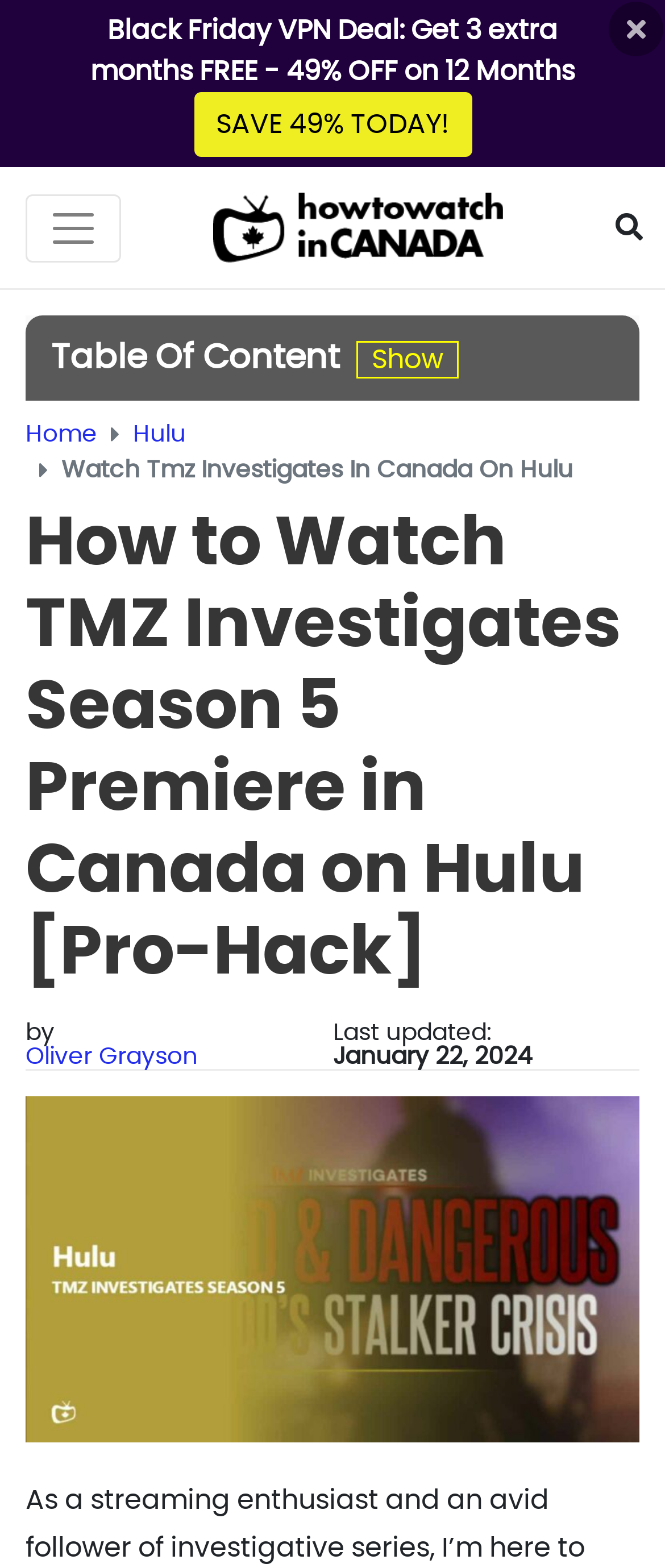Refer to the element description alt="How To Watch In Canada" and identify the corresponding bounding box in the screenshot. Format the coordinates as (top-left x, top-left y, bottom-right x, bottom-right y) with values in the range of 0 to 1.

[0.281, 0.107, 0.794, 0.184]